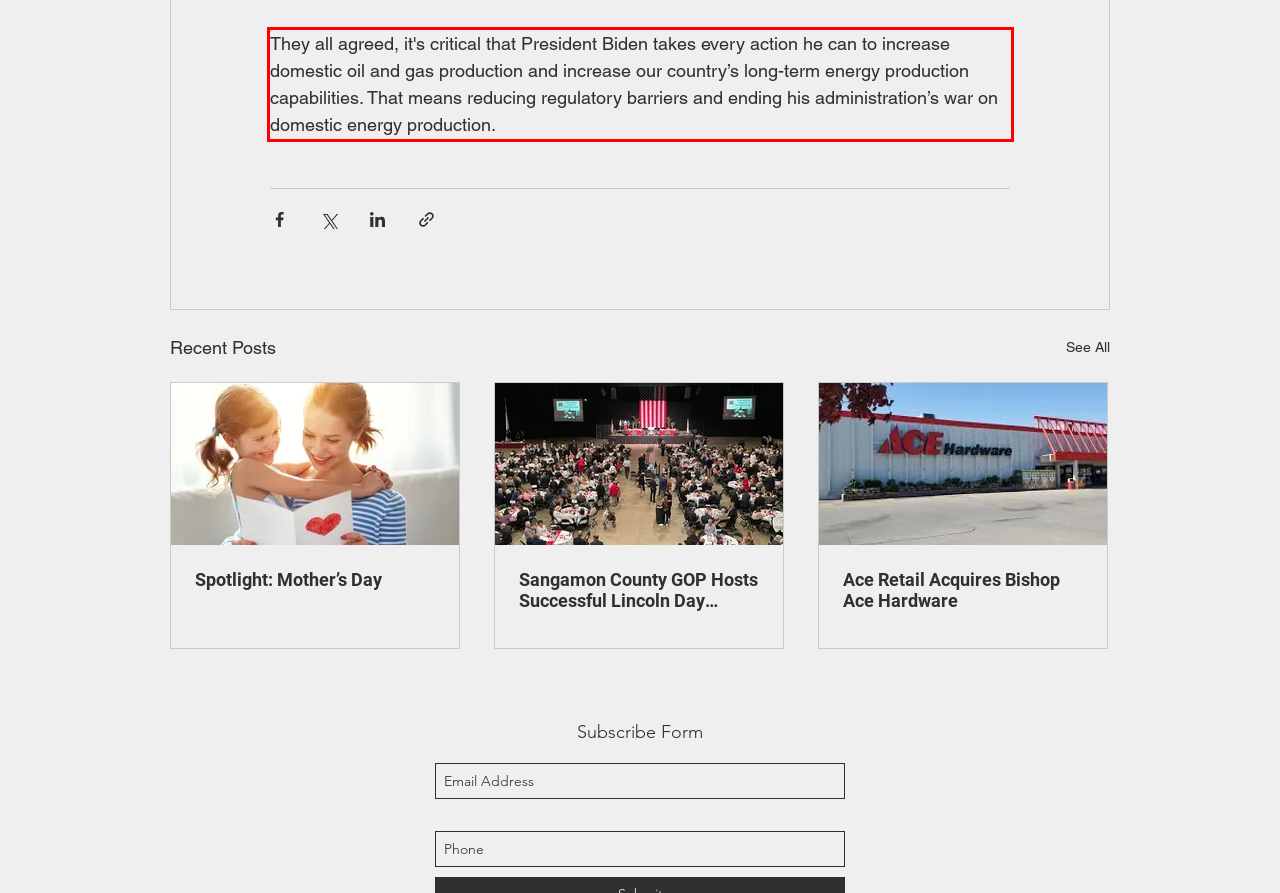Examine the screenshot of the webpage, locate the red bounding box, and perform OCR to extract the text contained within it.

They all agreed, it's critical that President Biden takes every action he can to increase domestic oil and gas production and increase our country’s long-term energy production capabilities. That means reducing regulatory barriers and ending his administration’s war on domestic energy production.